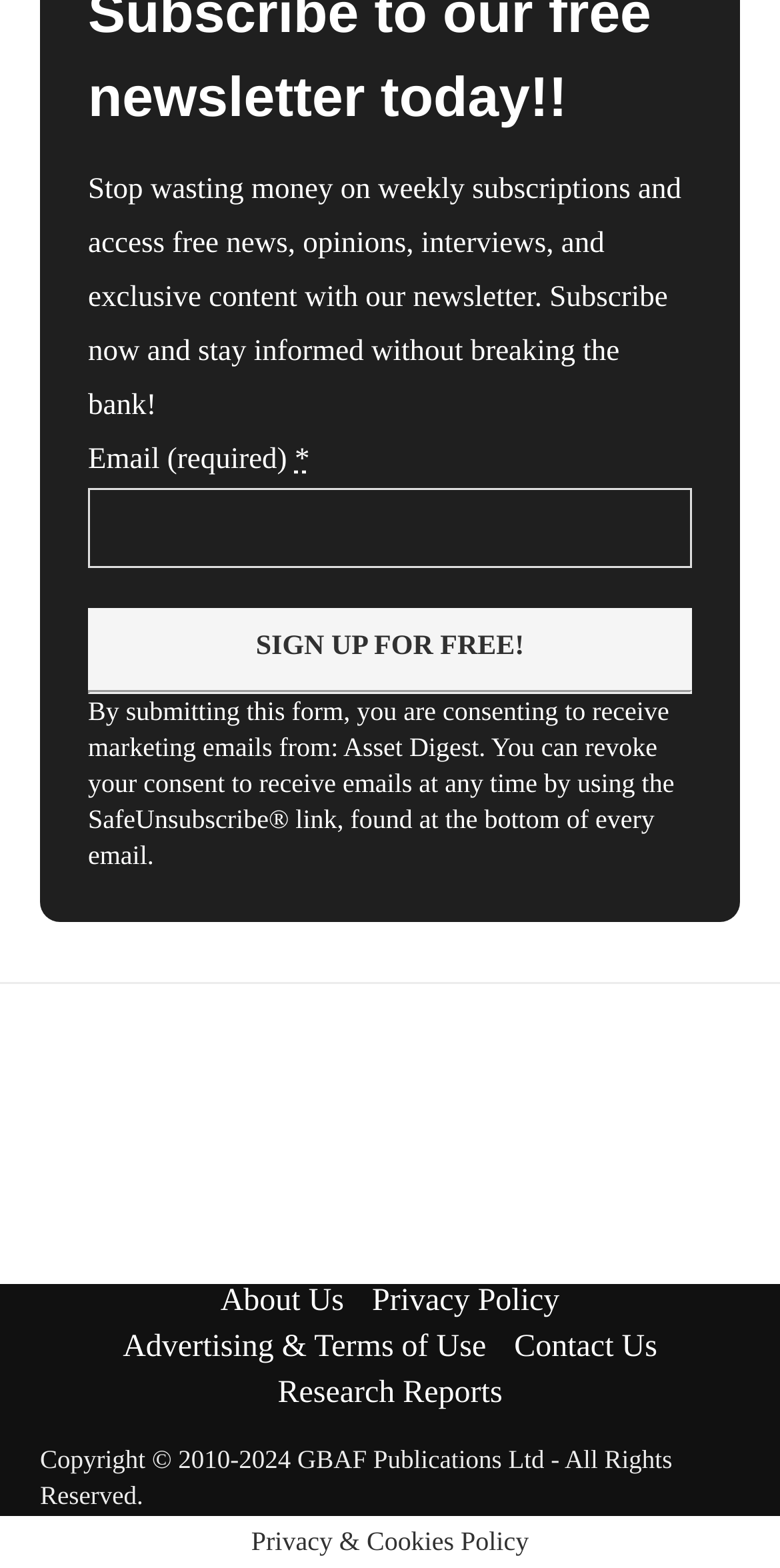Can you show the bounding box coordinates of the region to click on to complete the task described in the instruction: "Click About Us"?

[0.283, 0.819, 0.441, 0.841]